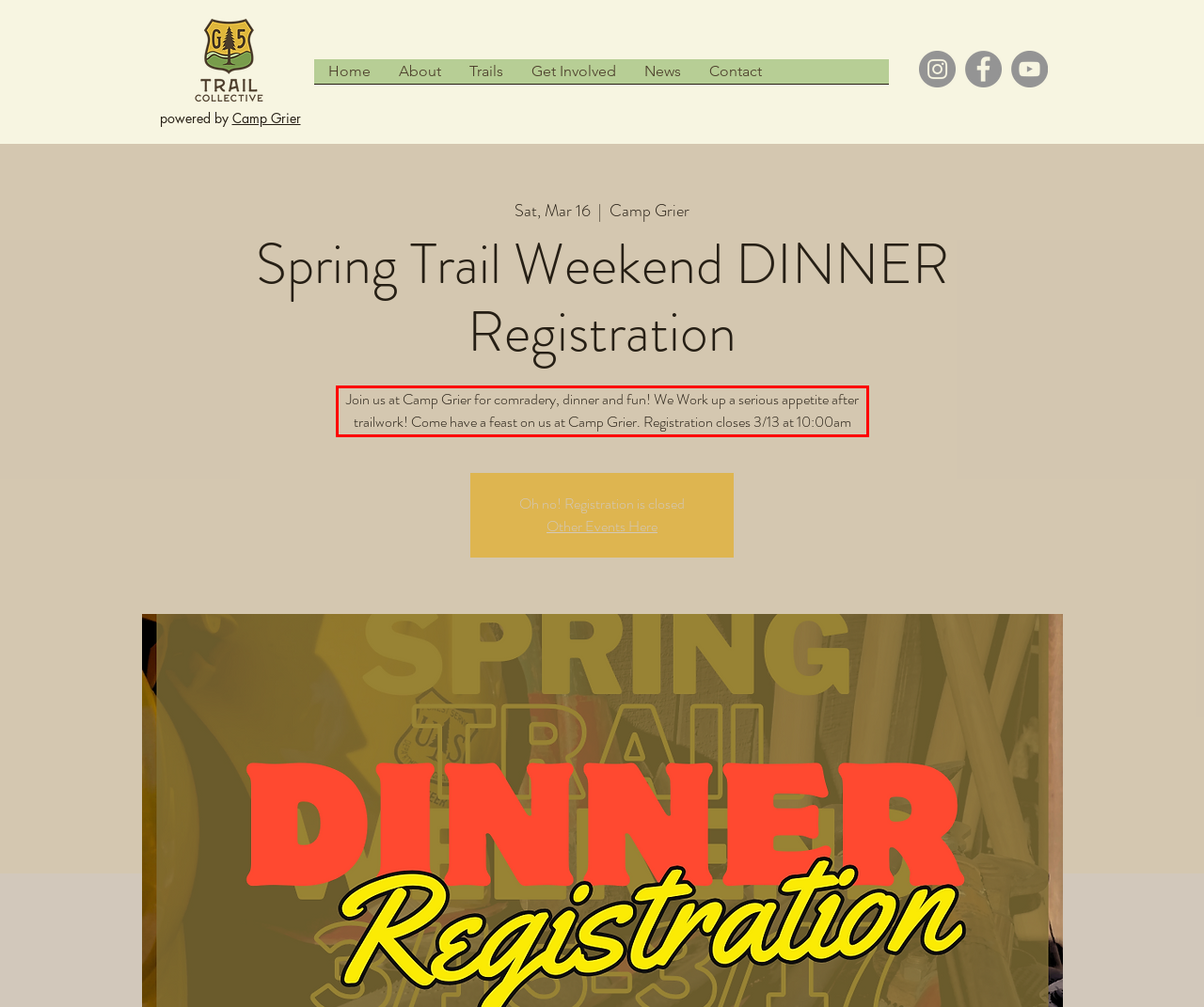Given a screenshot of a webpage with a red bounding box, extract the text content from the UI element inside the red bounding box.

Join us at Camp Grier for comradery, dinner and fun! We Work up a serious appetite after trailwork! Come have a feast on us at Camp Grier. Registration closes 3/13 at 10:00am